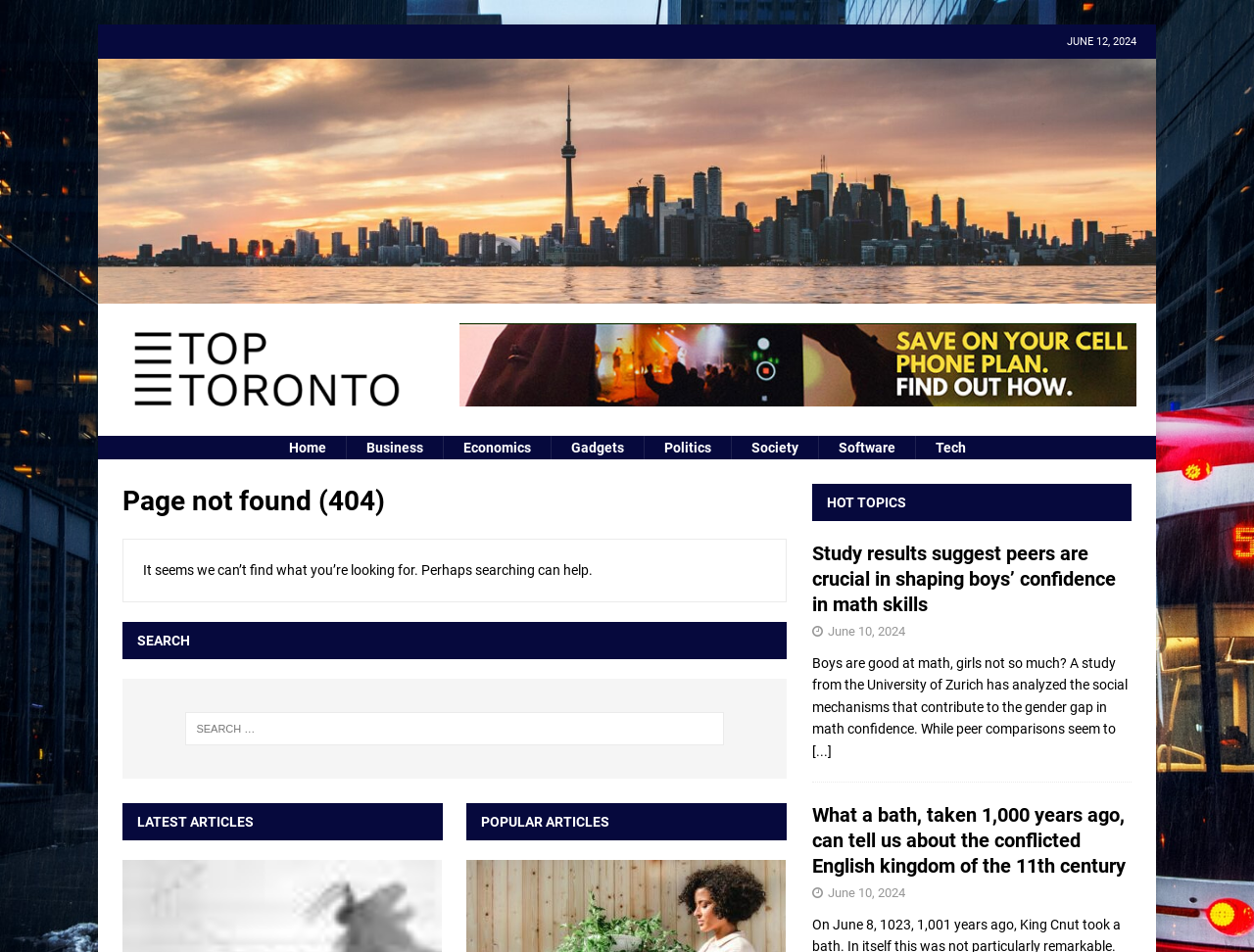What is the topic of the first article displayed on the page?
Please look at the screenshot and answer in one word or a short phrase.

Math skills